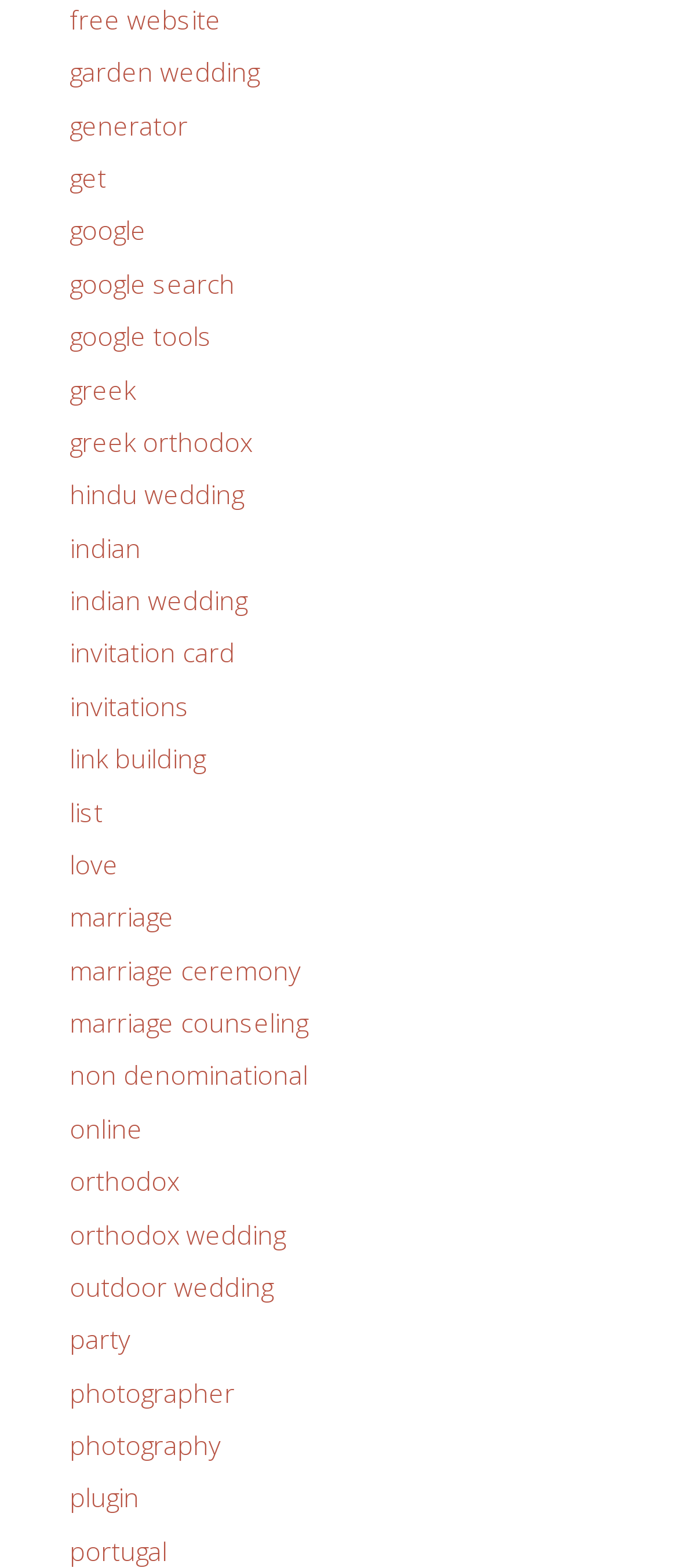Please specify the bounding box coordinates in the format (top-left x, top-left y, bottom-right x, bottom-right y), with all values as floating point numbers between 0 and 1. Identify the bounding box of the UI element described by: marriage counseling

[0.103, 0.641, 0.454, 0.663]